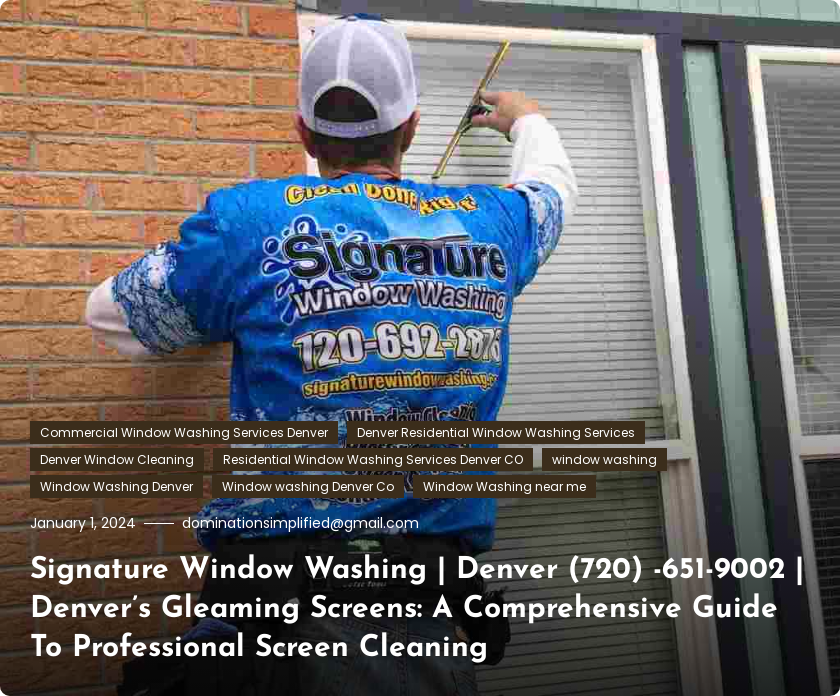By analyzing the image, answer the following question with a detailed response: What is the phone number to contact Signature Window Washing for further inquiries?

The commitment to customer satisfaction is evident, with prompts to contact Signature Window Washing at (720) 692-2072 for further inquiries, as mentioned in the description of the image.